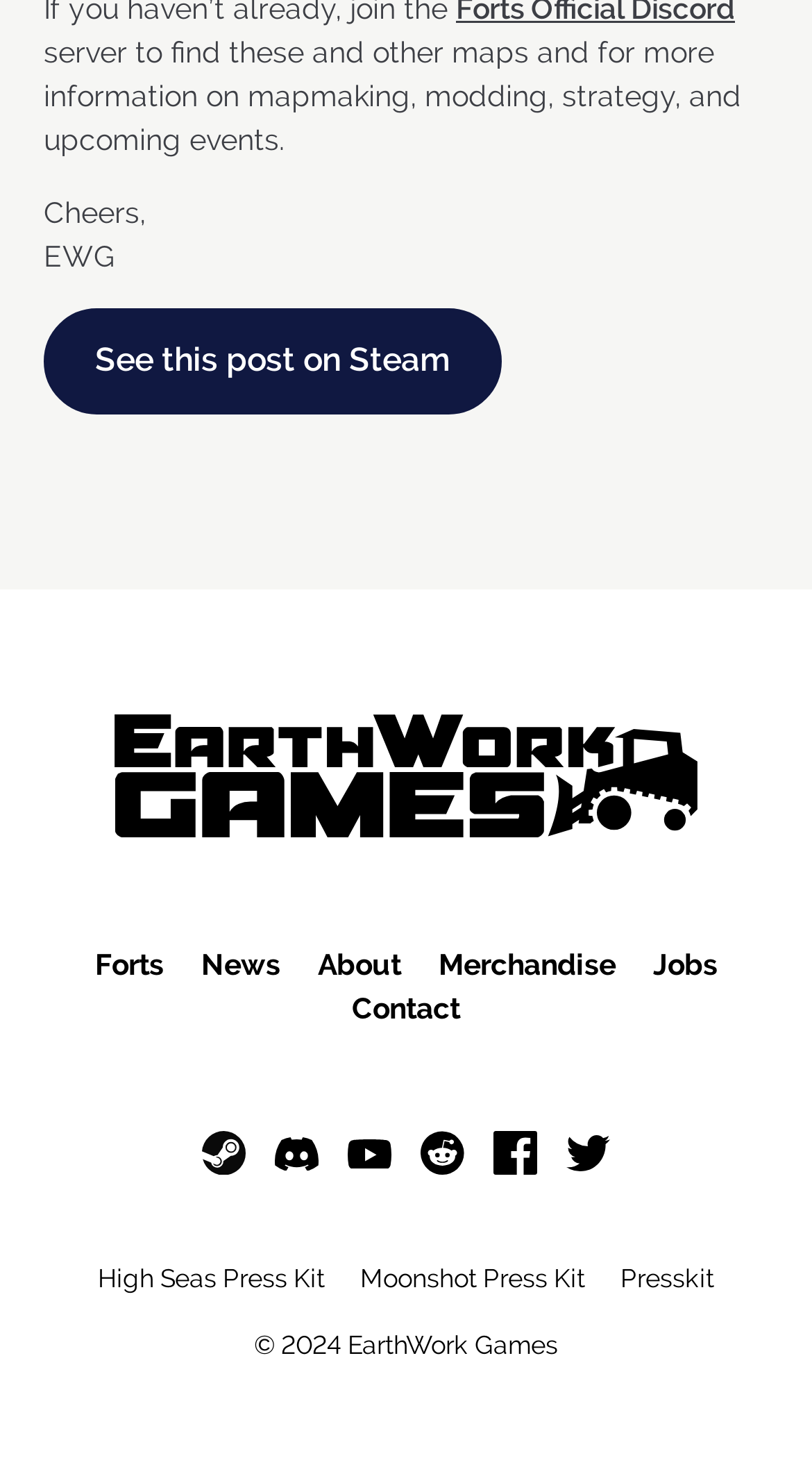Please specify the bounding box coordinates of the area that should be clicked to accomplish the following instruction: "Read the latest news". The coordinates should consist of four float numbers between 0 and 1, i.e., [left, top, right, bottom].

[0.247, 0.639, 0.345, 0.661]